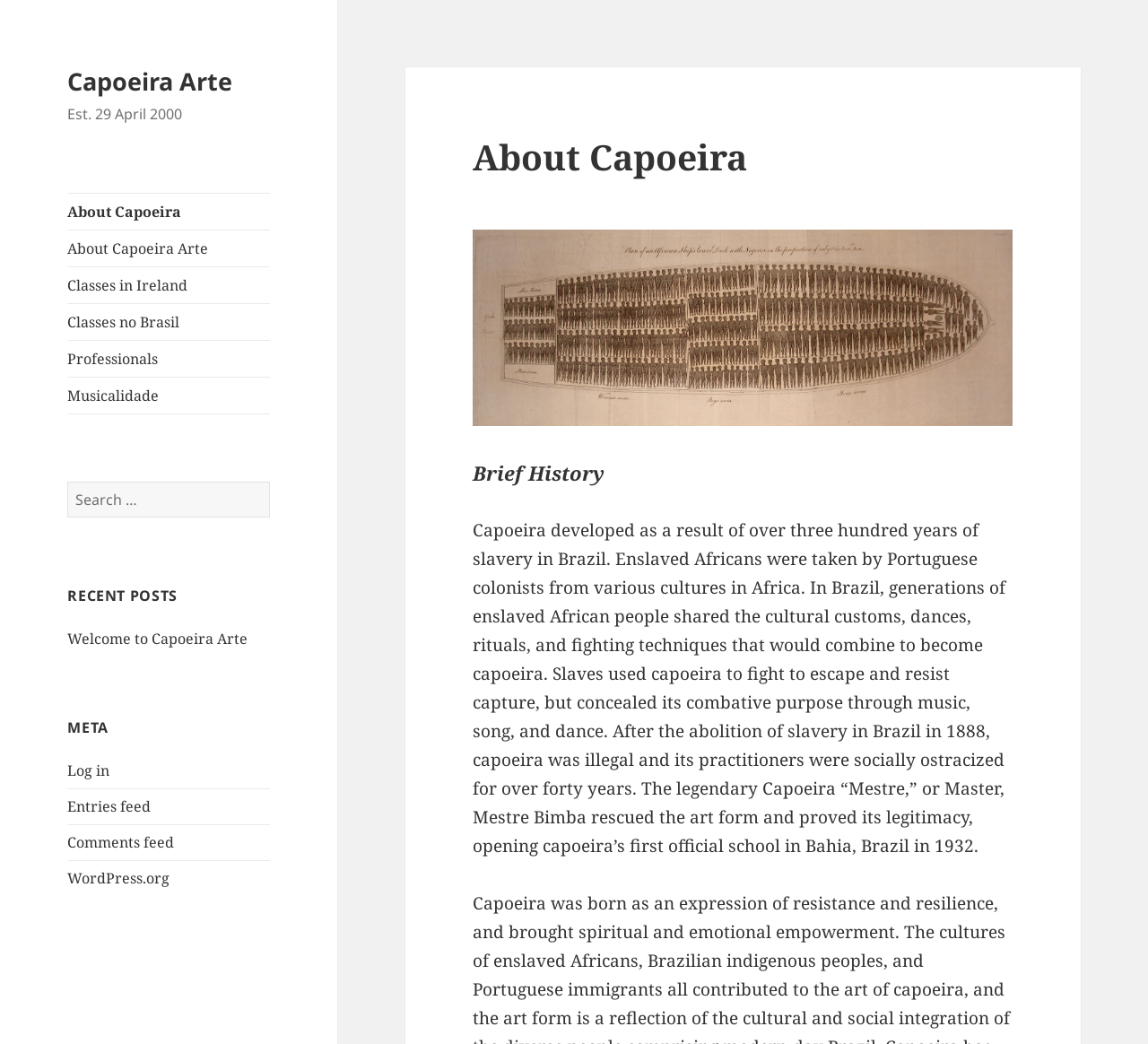Specify the bounding box coordinates of the area to click in order to follow the given instruction: "Click on the 'About Capoeira' link."

[0.059, 0.185, 0.235, 0.22]